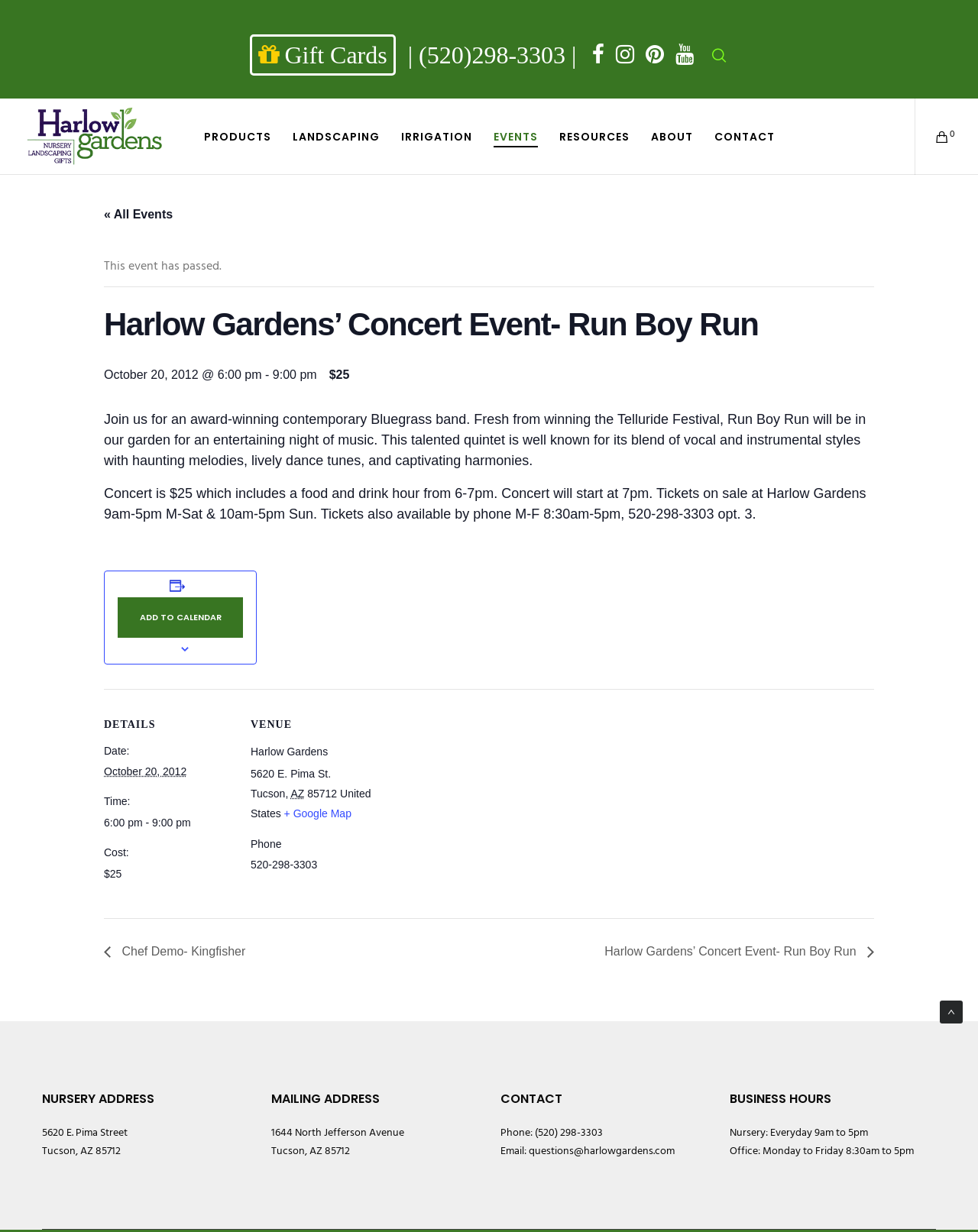What is the phone number of Harlow Gardens?
Please give a detailed and elaborate answer to the question.

The webpage has a section for 'CONTACT' and mentions 'Phone: (520) 298-3303' Therefore, the phone number of Harlow Gardens is 520-298-3303.